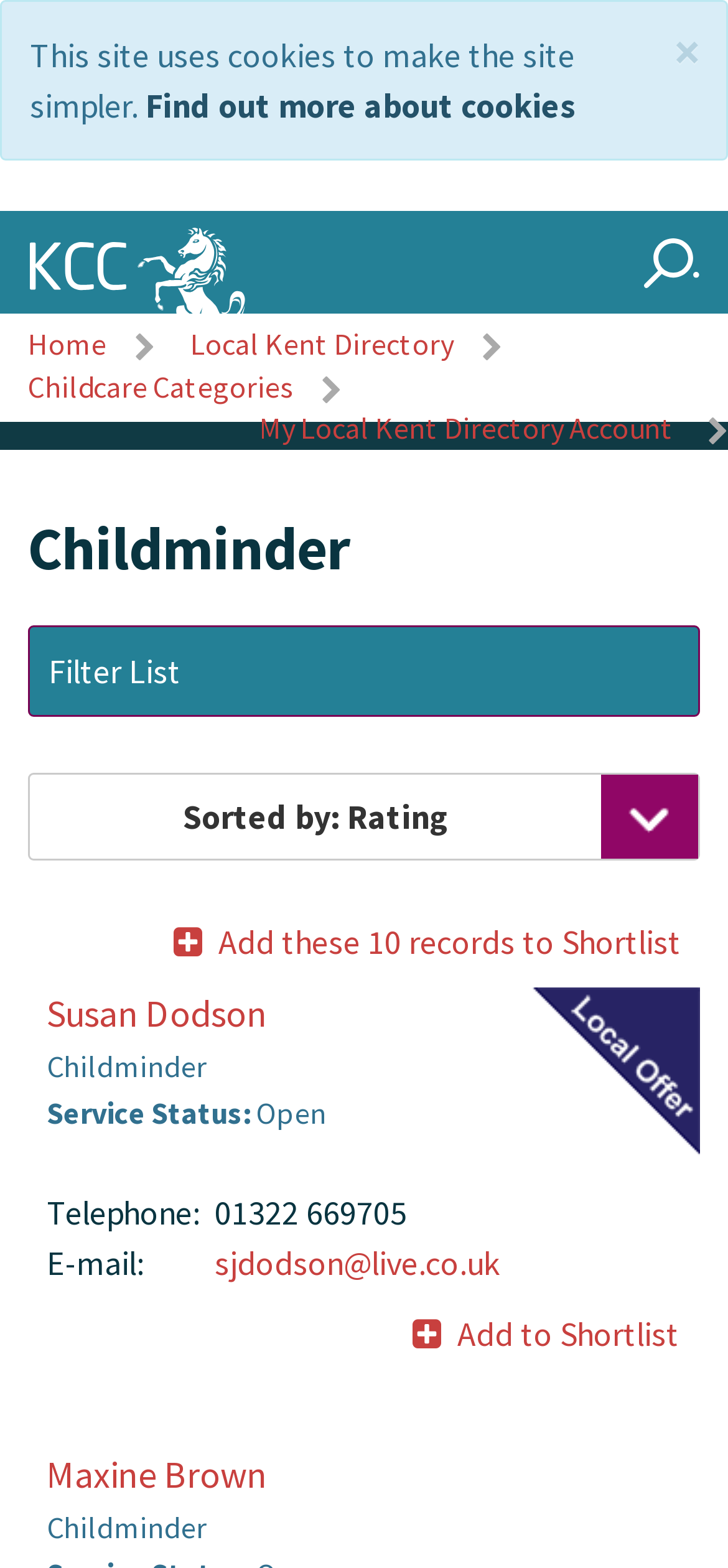Provide the bounding box coordinates of the HTML element described by the text: "Maxine Brown". The coordinates should be in the format [left, top, right, bottom] with values between 0 and 1.

[0.064, 0.925, 0.367, 0.954]